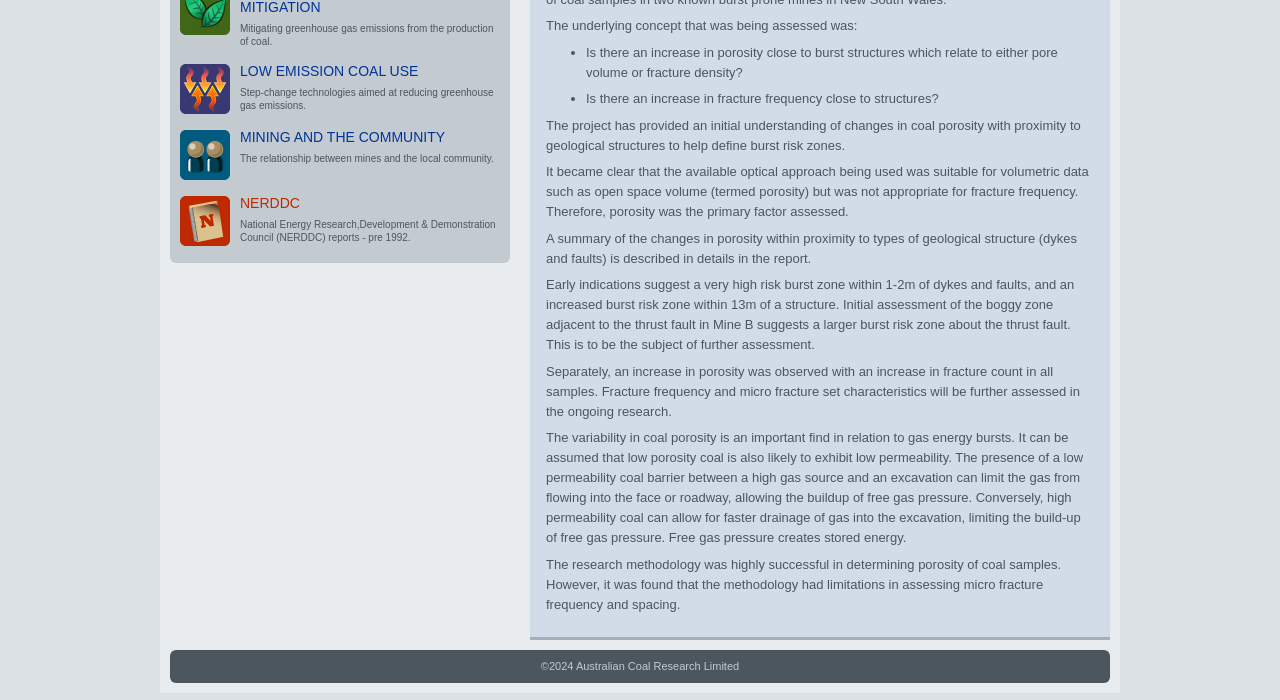Locate the UI element described as follows: "C17060BGasification Of Australian Coals". Return the bounding box coordinates as four float numbers between 0 and 1 in the order [left, top, right, bottom].

[0.195, 0.193, 0.32, 0.236]